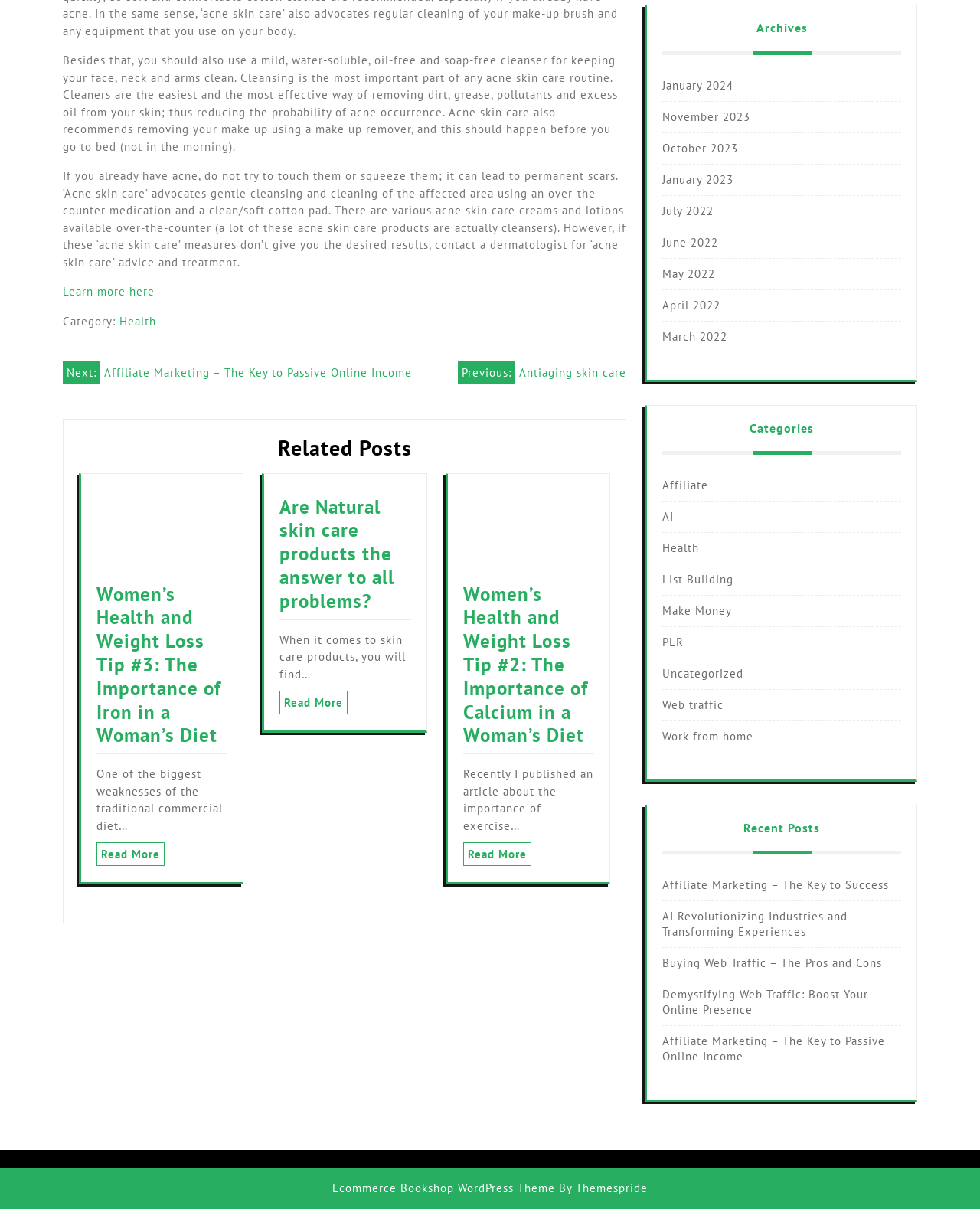How many links are there in the 'Archives' section?
Look at the image and respond to the question as thoroughly as possible.

The 'Archives' section is located at the bottom of the webpage. It contains links to different months, including January 2024, November 2023, October 2023, and so on. By counting the links, we can determine that there are 8 links in the 'Archives' section.